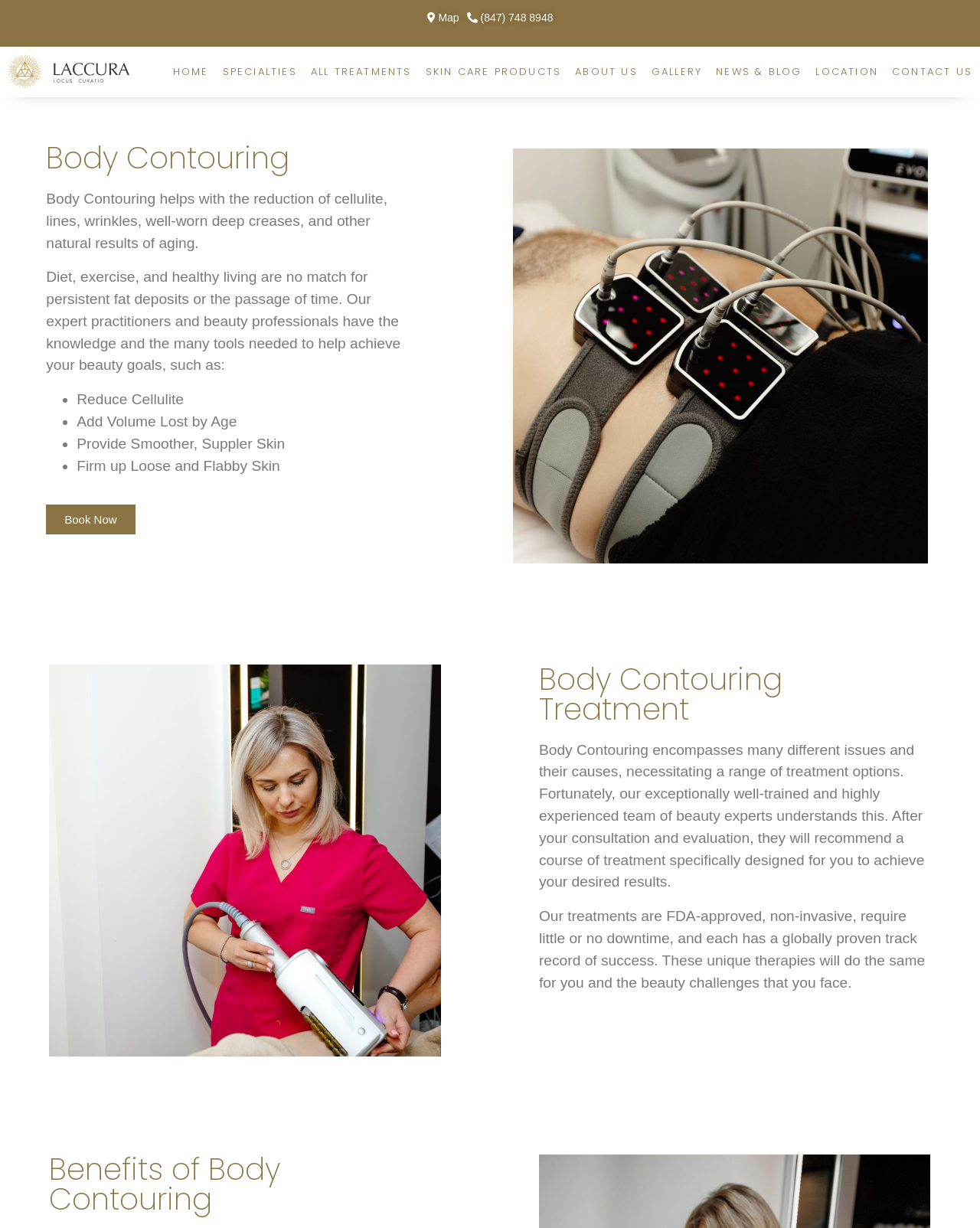Predict the bounding box coordinates for the UI element described as: "Specialties". The coordinates should be four float numbers between 0 and 1, presented as [left, top, right, bottom].

[0.227, 0.052, 0.303, 0.065]